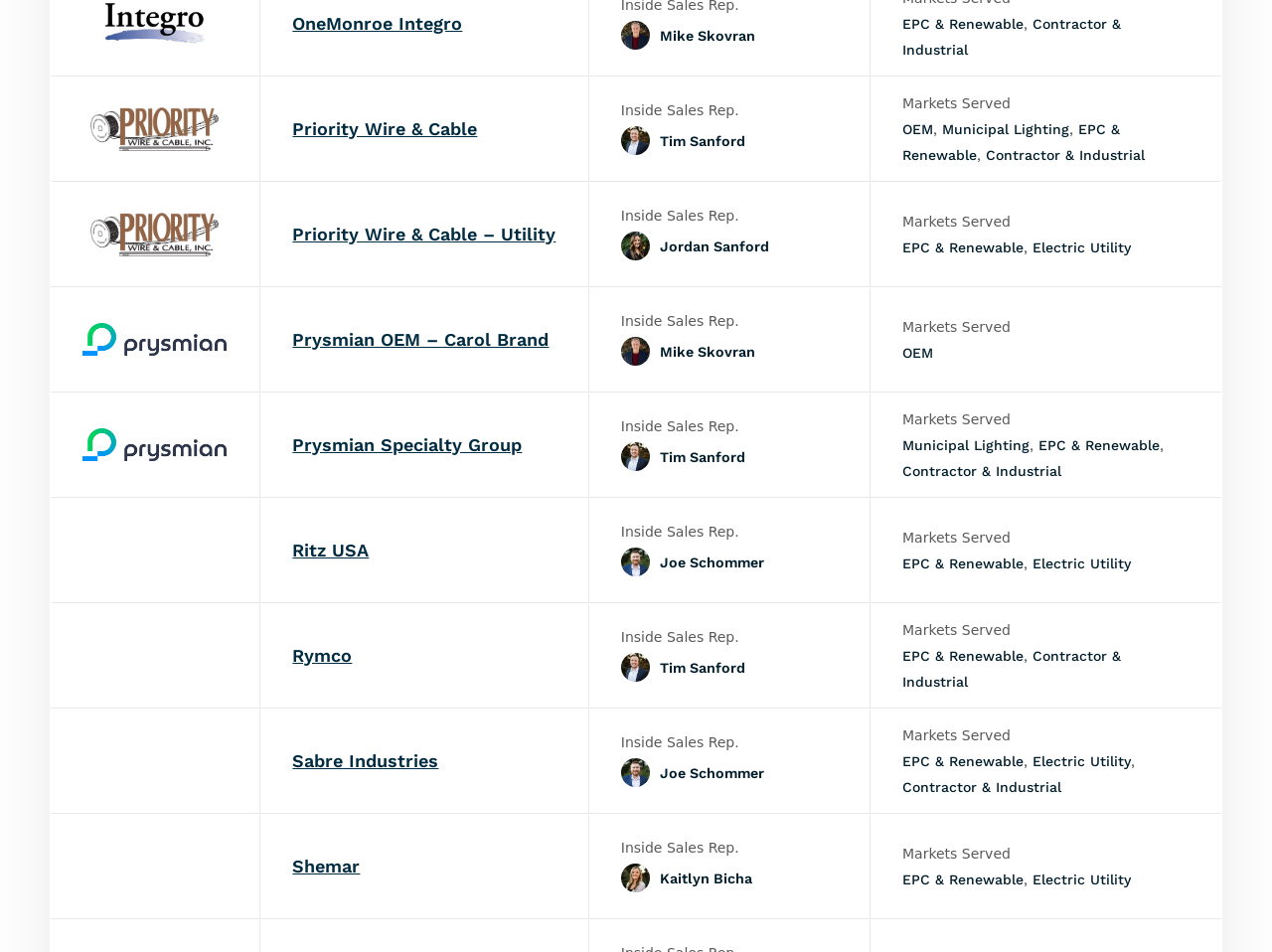Please specify the bounding box coordinates of the clickable region to carry out the following instruction: "Learn about EPC & Renewable". The coordinates should be four float numbers between 0 and 1, in the format [left, top, right, bottom].

[0.709, 0.016, 0.805, 0.033]